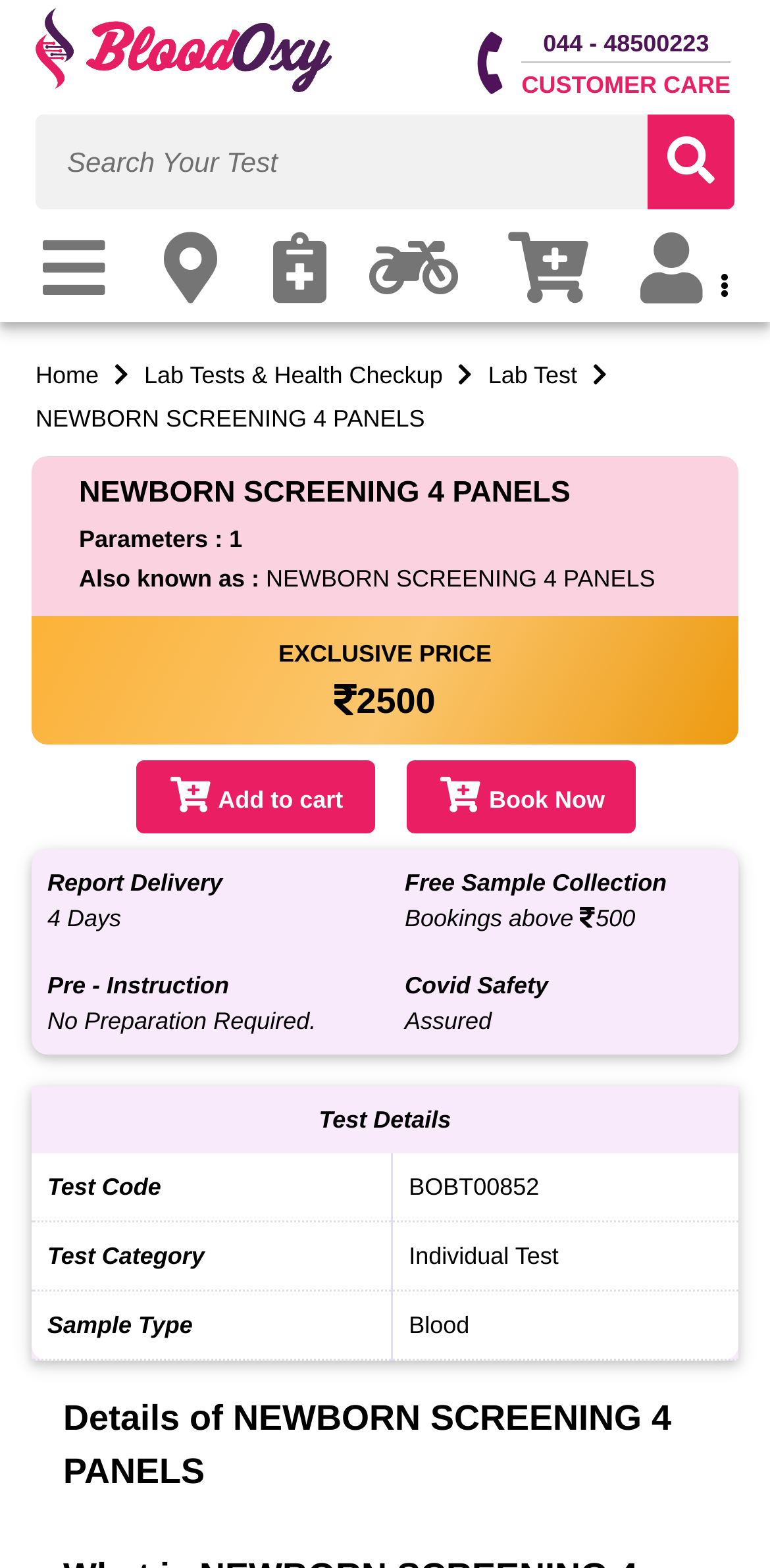What is the sample type required for the test?
Using the information from the image, answer the question thoroughly.

I found the answer by looking at the gridcell element with the text 'Blood' in the table that displays the test details, specifically in the row that has the header 'Sample Type'.